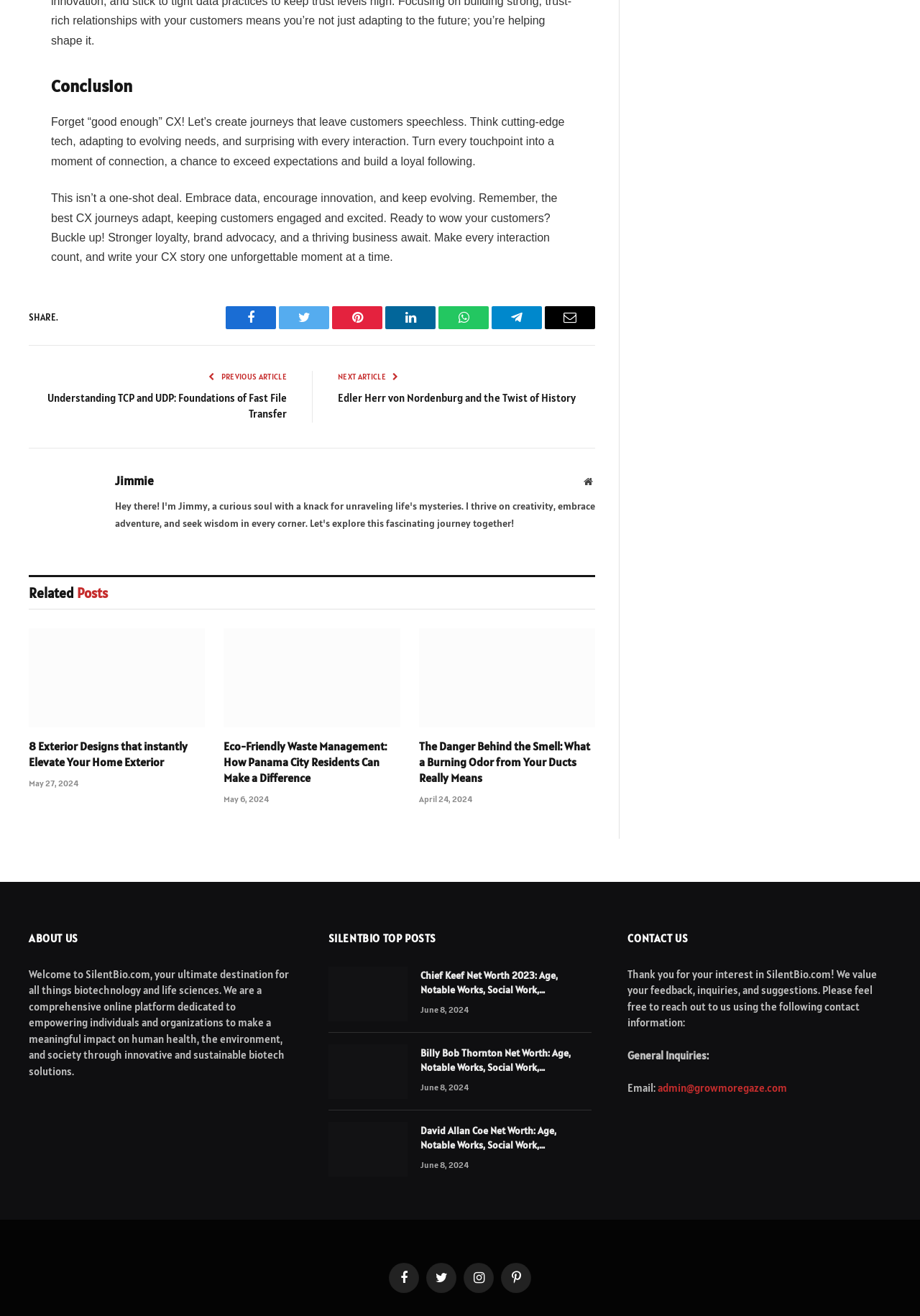Please identify the bounding box coordinates of the clickable region that I should interact with to perform the following instruction: "Contact us through email". The coordinates should be expressed as four float numbers between 0 and 1, i.e., [left, top, right, bottom].

[0.715, 0.822, 0.856, 0.832]